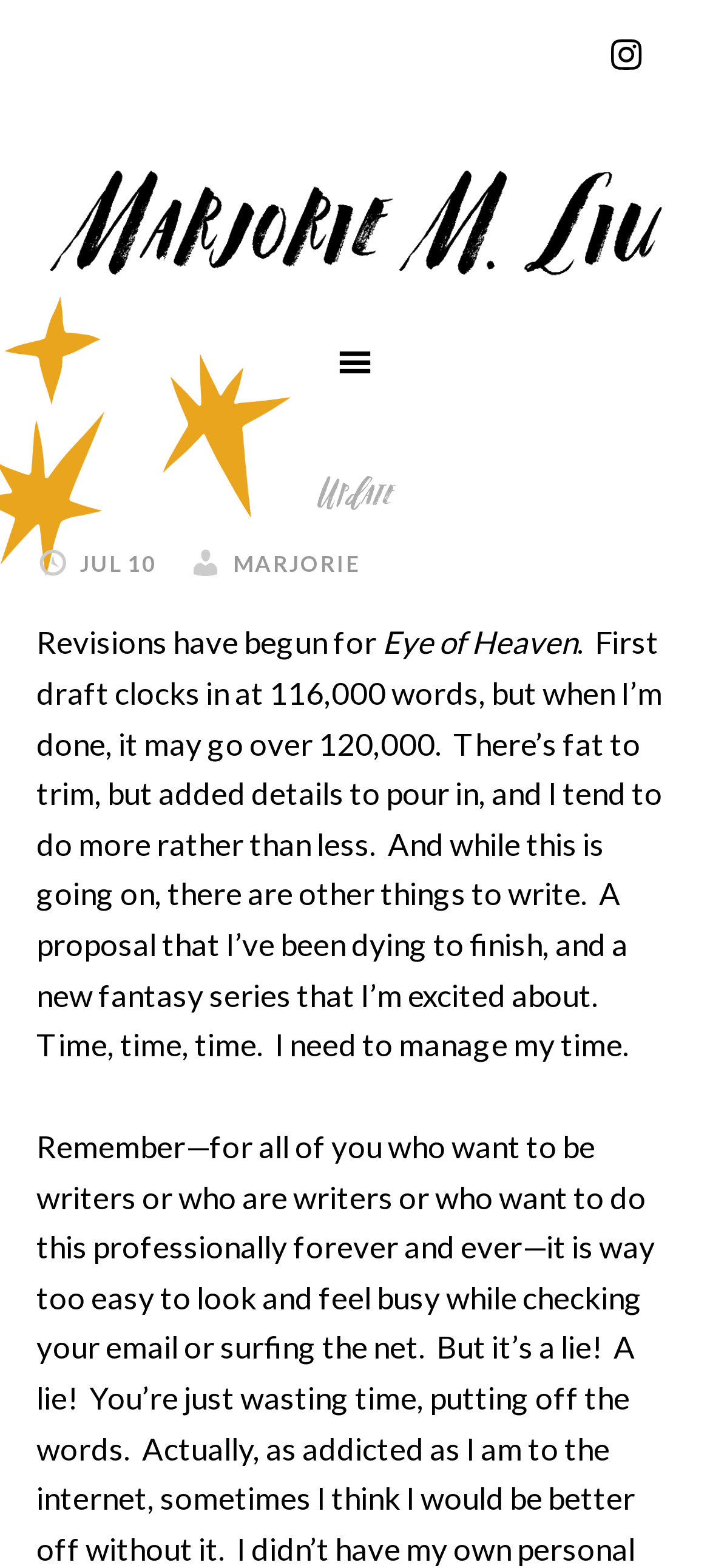What is the author's name?
Refer to the screenshot and deliver a thorough answer to the question presented.

I found the author's name by looking at the link element with the text 'MARJORIE LIU' which is a prominent element on the page, suggesting it's the author's name.